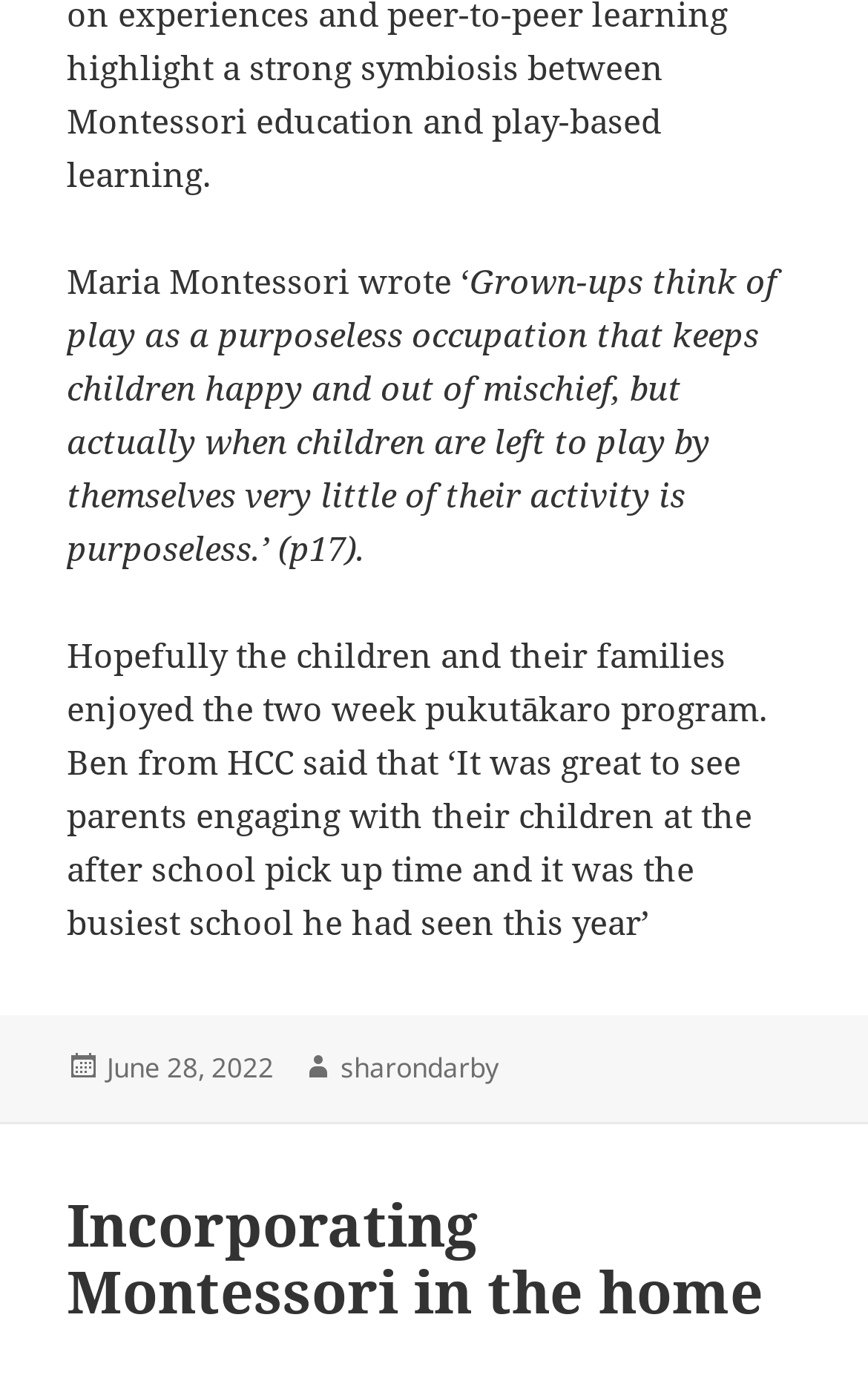What is the topic of the article?
Answer with a single word or phrase, using the screenshot for reference.

Incorporating Montessori in the home